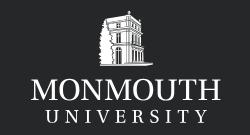What type of architecture is represented in the logo?
Based on the image, answer the question with as much detail as possible.

The logo features a classic building illustration, which represents the institution's historical architecture, reflecting Monmouth University's commitment to its rich heritage.